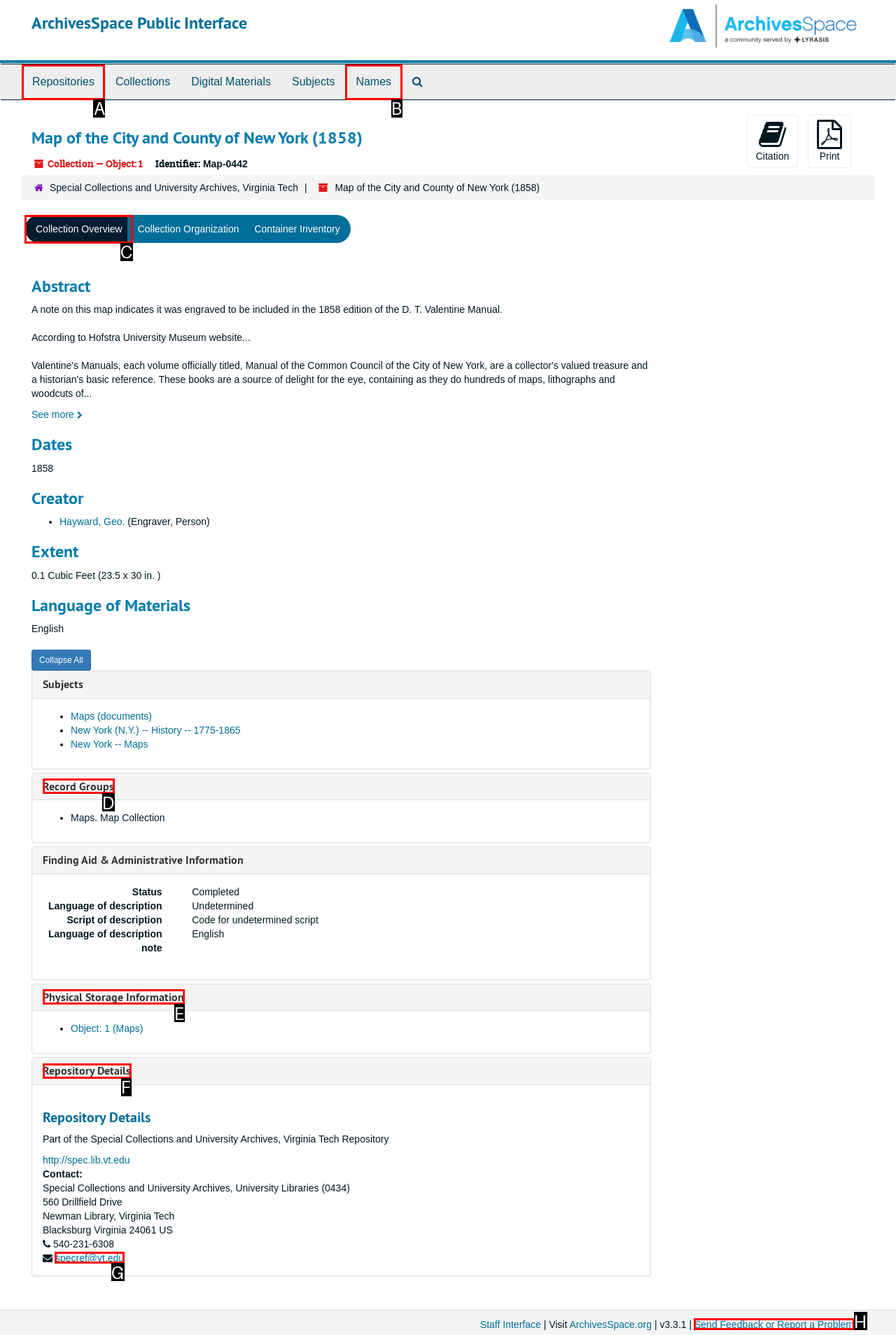Determine which HTML element to click to execute the following task: View the 'Collection Overview' Answer with the letter of the selected option.

C